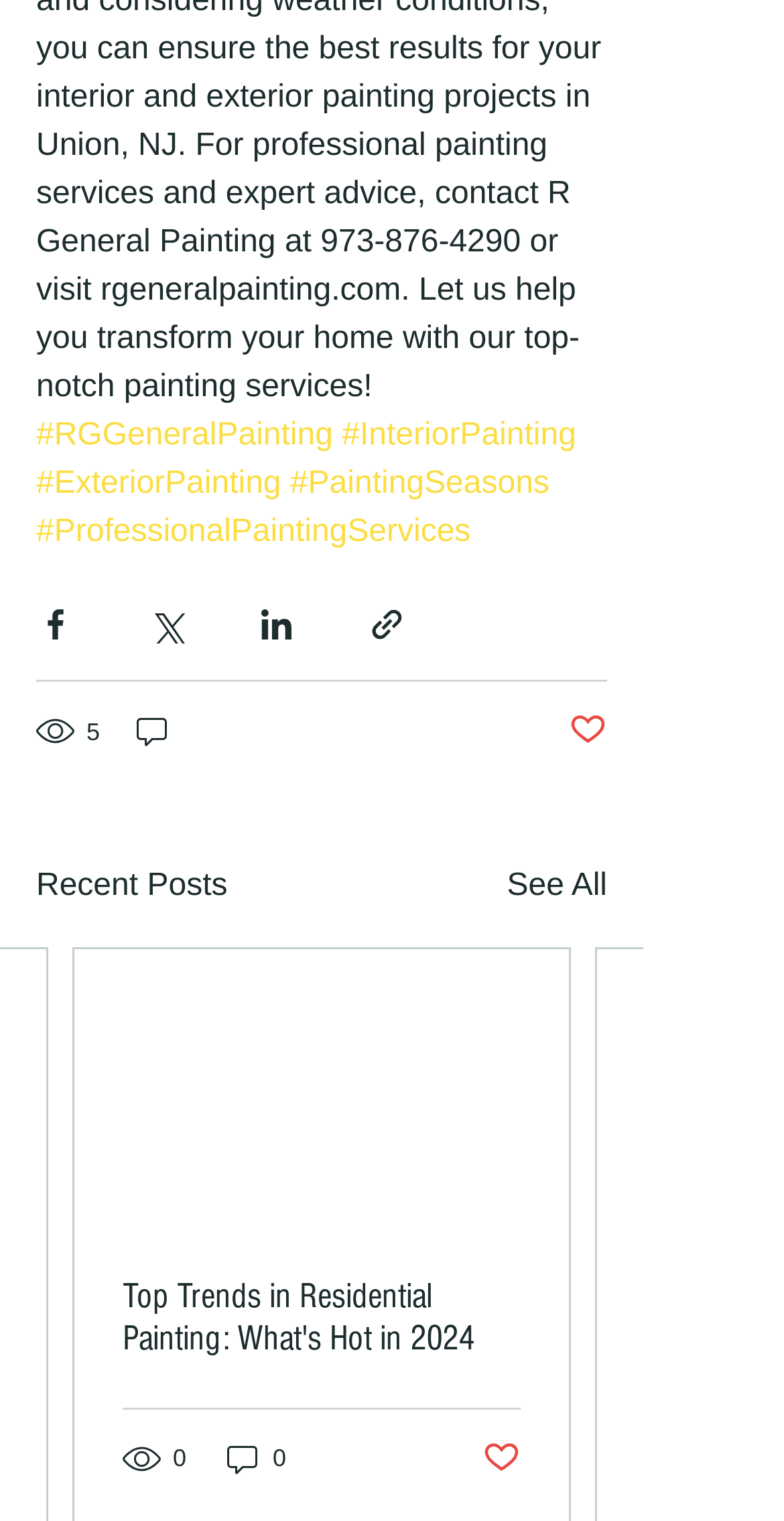Please locate the bounding box coordinates of the element that should be clicked to complete the given instruction: "View Interior Painting".

[0.436, 0.275, 0.735, 0.298]